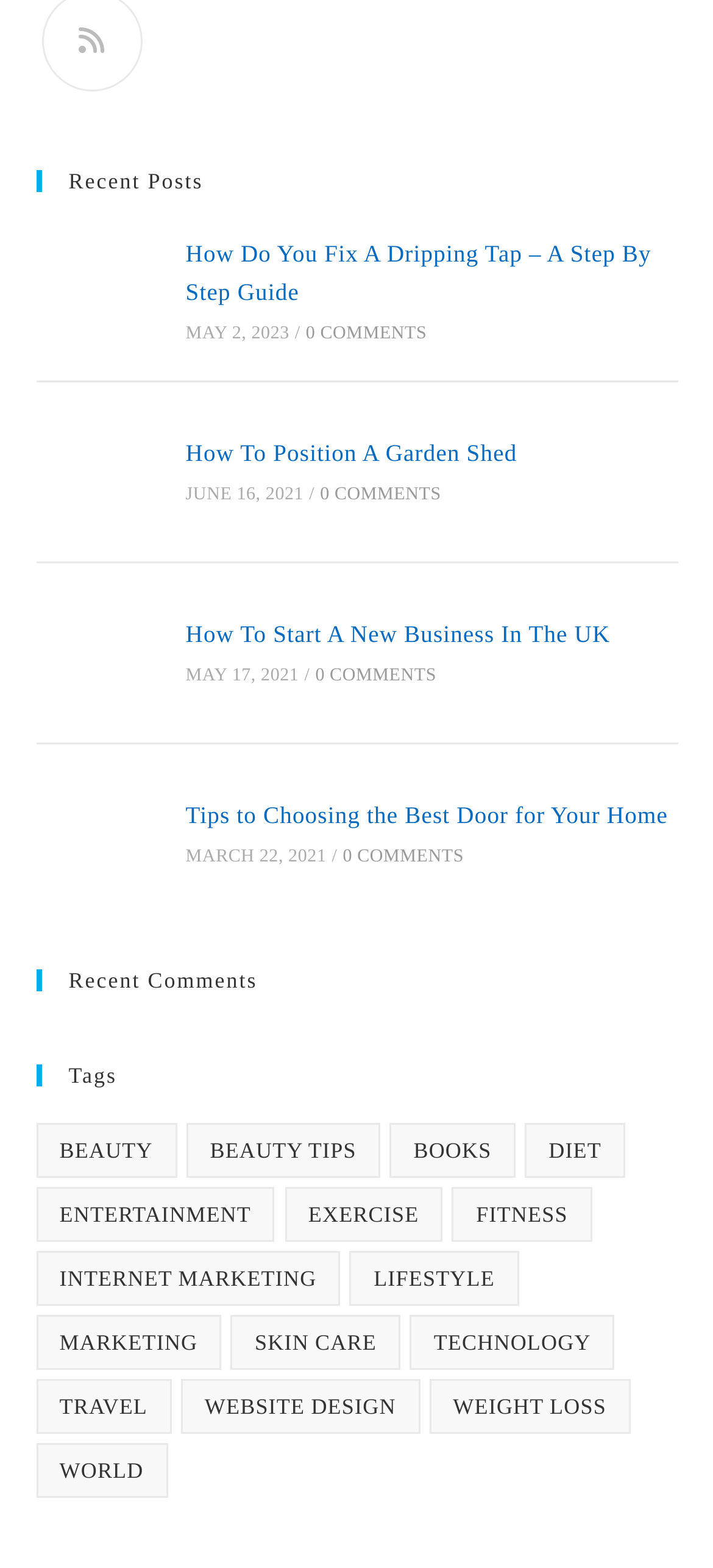Determine the bounding box coordinates of the clickable region to follow the instruction: "Explore 'Beauty' tag".

[0.05, 0.716, 0.248, 0.751]